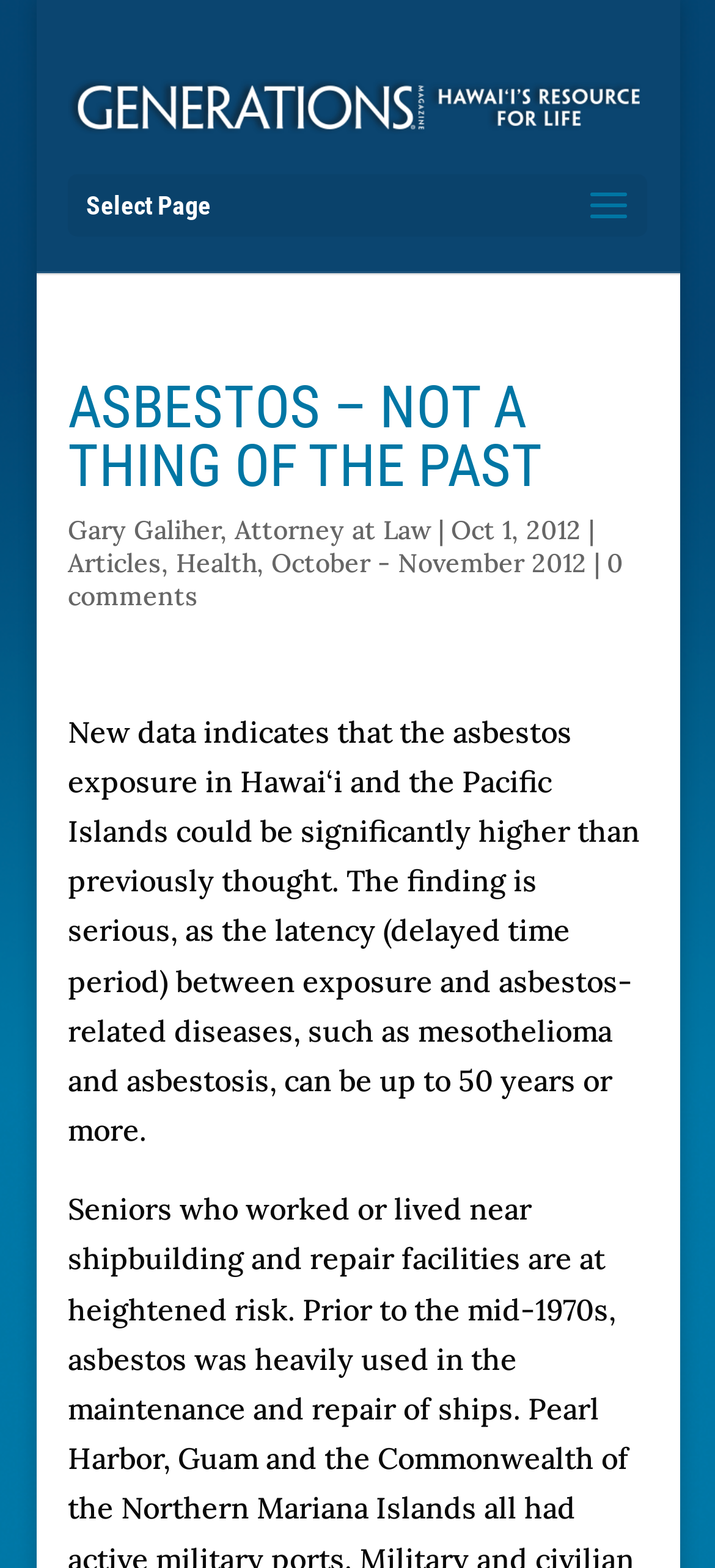Predict the bounding box of the UI element that fits this description: "Gary Galiher, Attorney at Law".

[0.095, 0.327, 0.603, 0.349]